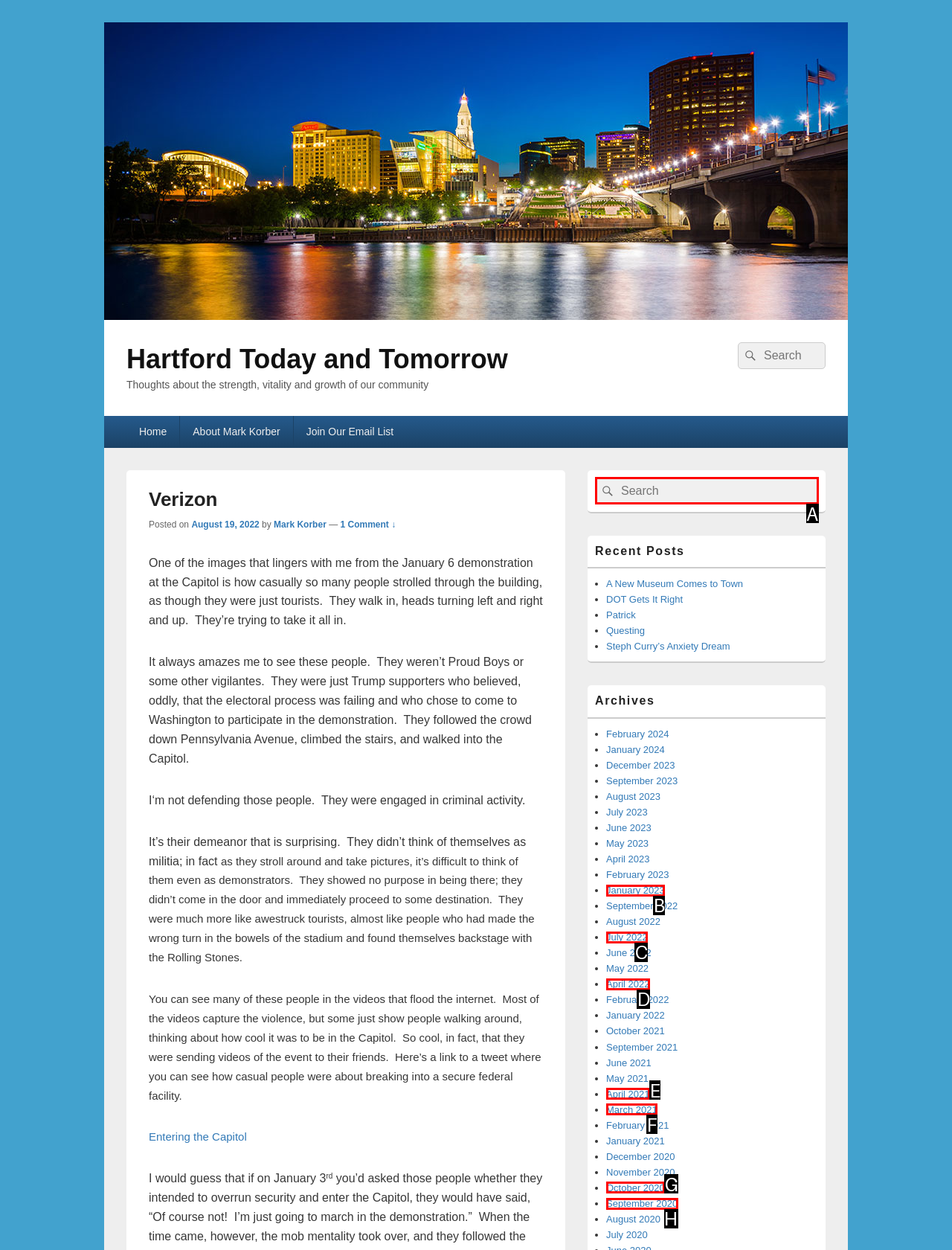Which lettered UI element aligns with this description: March 2021
Provide your answer using the letter from the available choices.

F